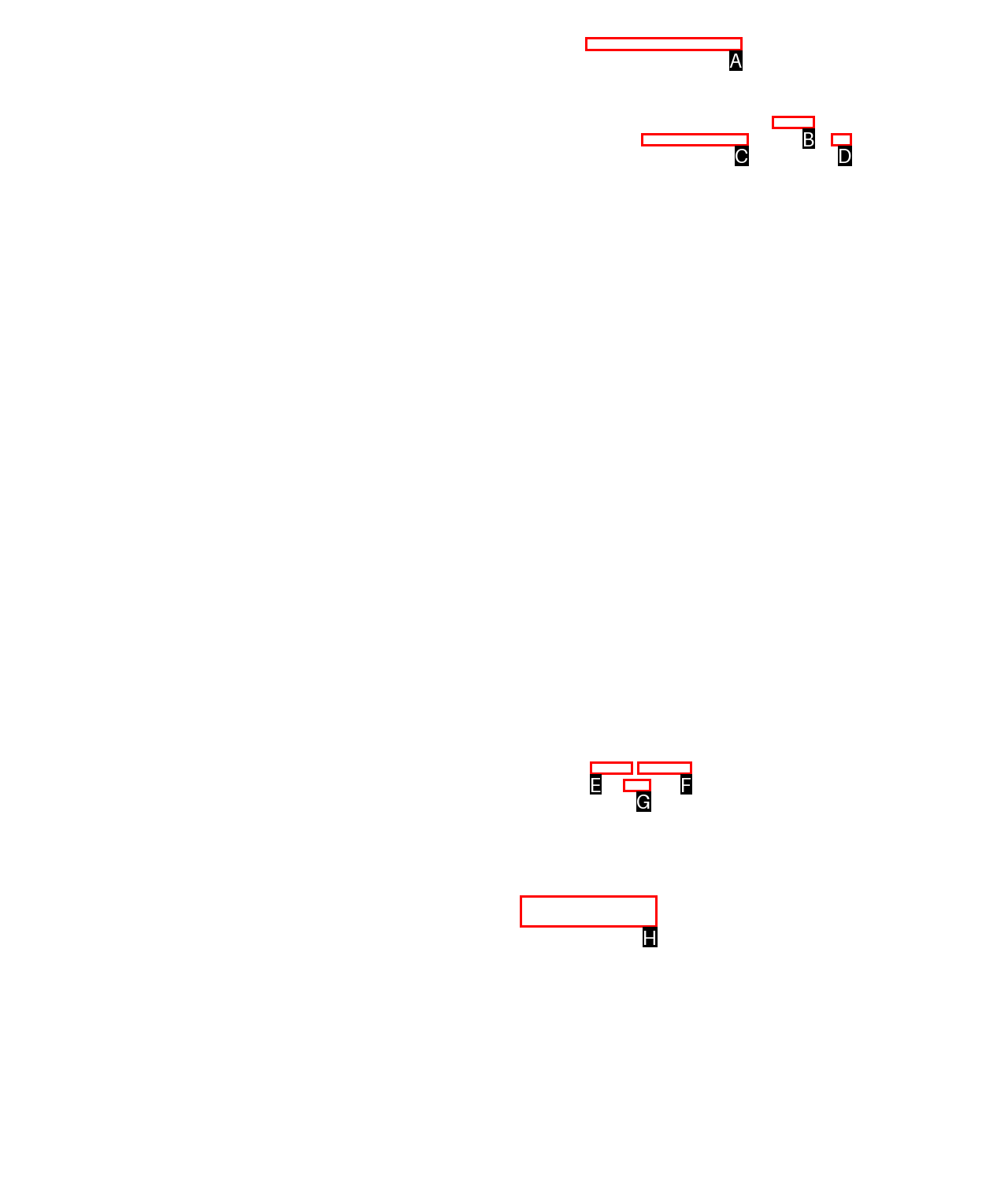Determine the letter of the UI element I should click on to complete the task: Visit the College and University Partnerships page from the provided choices in the screenshot.

A